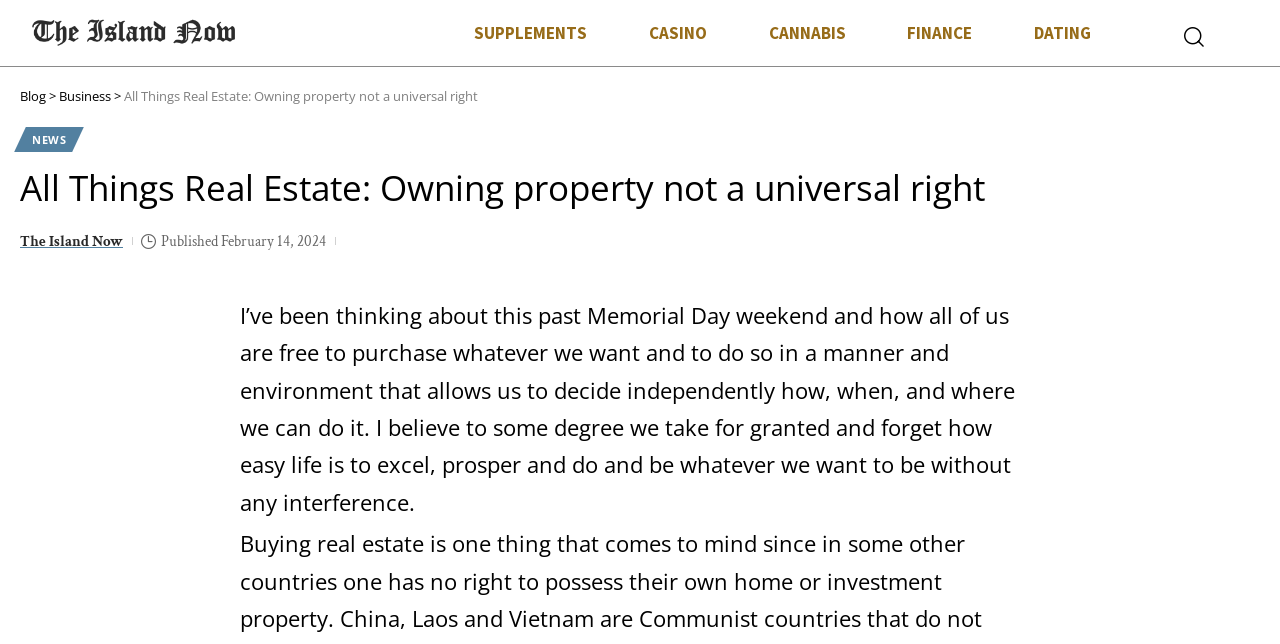Can you specify the bounding box coordinates for the region that should be clicked to fulfill this instruction: "Click the 'SUPPLEMENTS' link".

[0.346, 0.016, 0.483, 0.087]